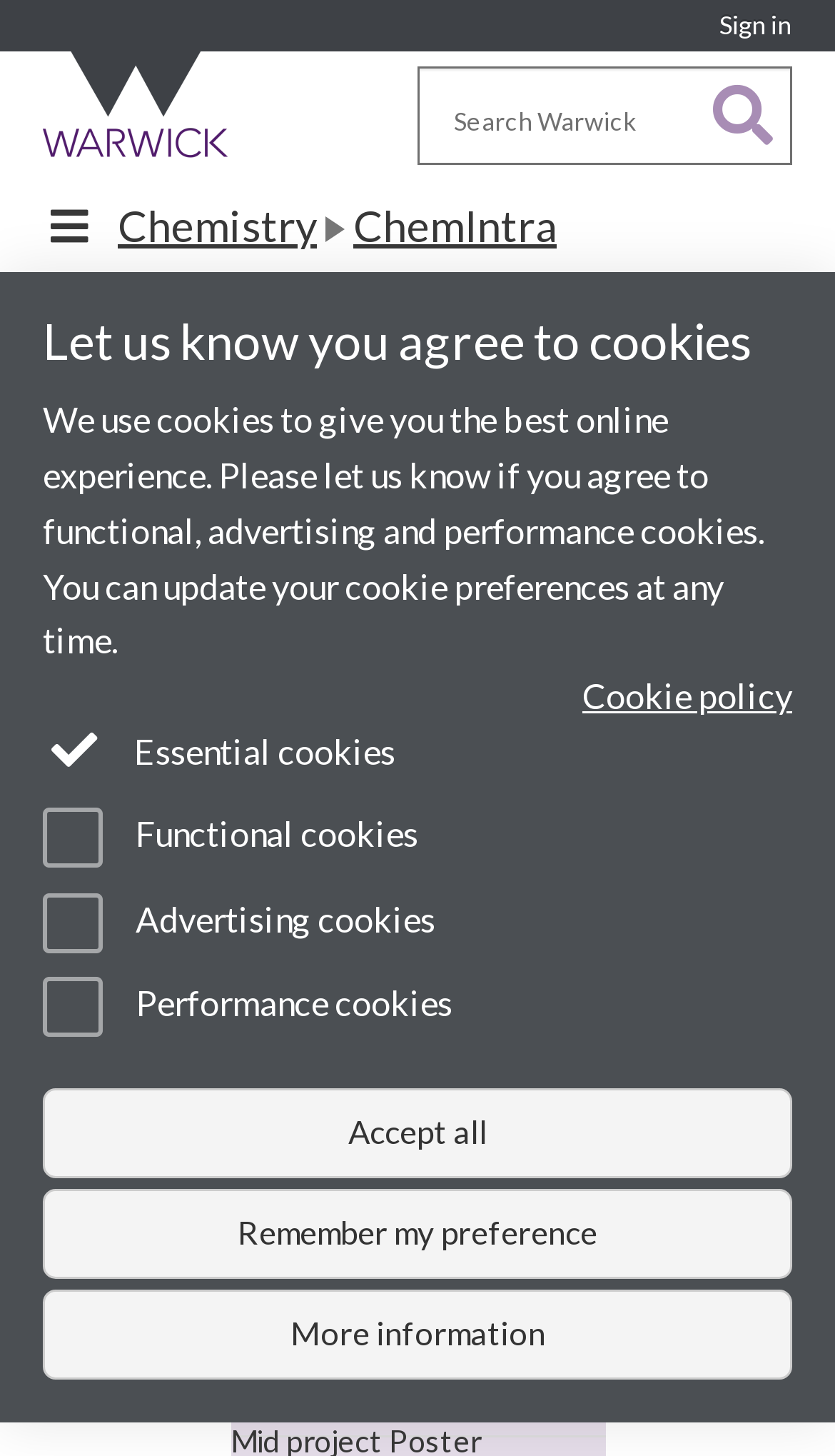Specify the bounding box coordinates of the area that needs to be clicked to achieve the following instruction: "View Postgraduate Study".

[0.051, 0.203, 0.415, 0.236]